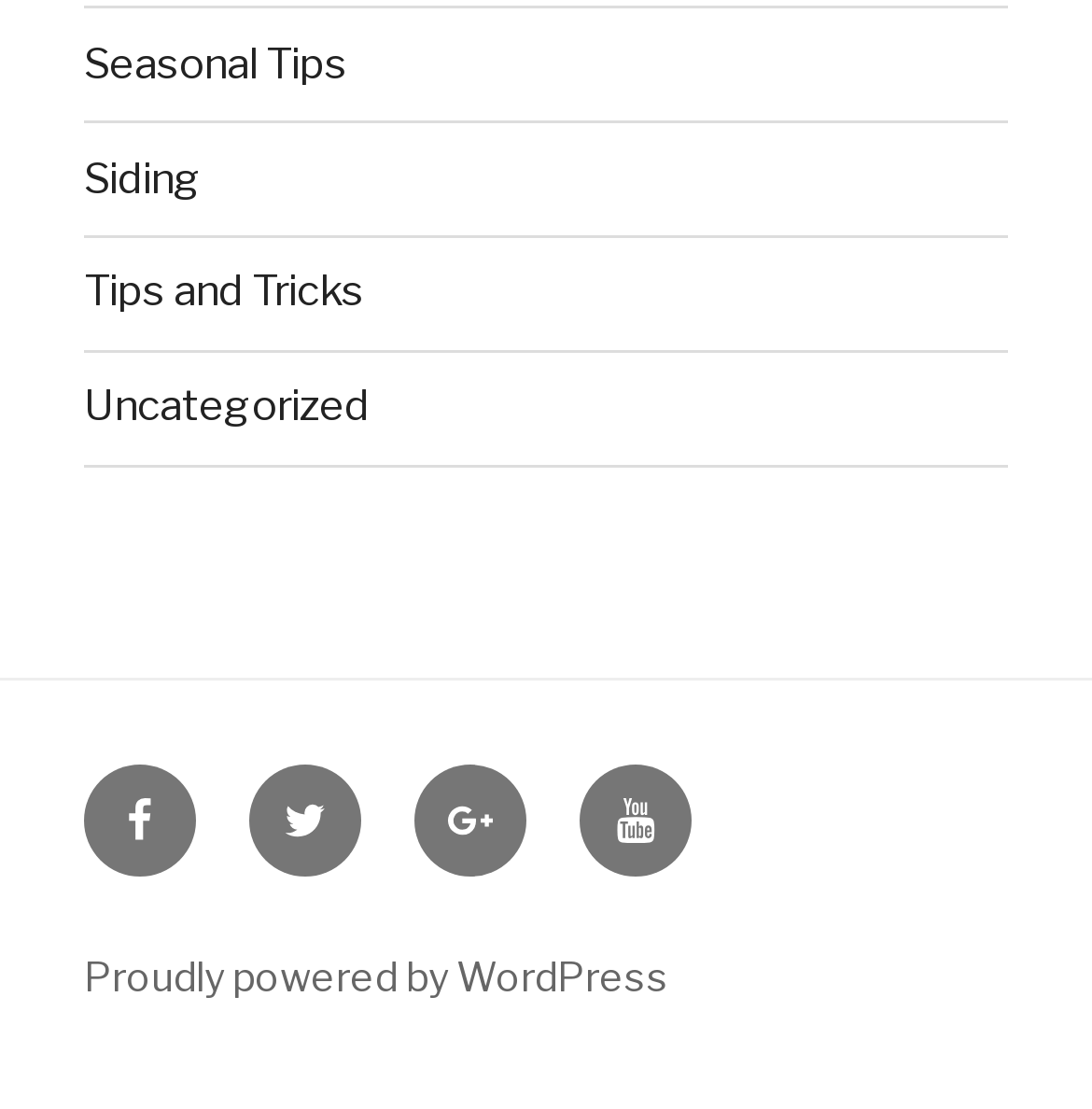Specify the bounding box coordinates for the region that must be clicked to perform the given instruction: "Explore siding options".

[0.077, 0.138, 0.185, 0.183]